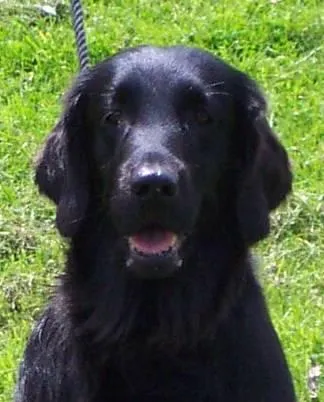Where was Ebony bred?
Give a detailed and exhaustive answer to the question.

According to the caption, Ebony was bred by the late Gill and Philip Stiles in Cornwall, which is a significant detail about her origin.